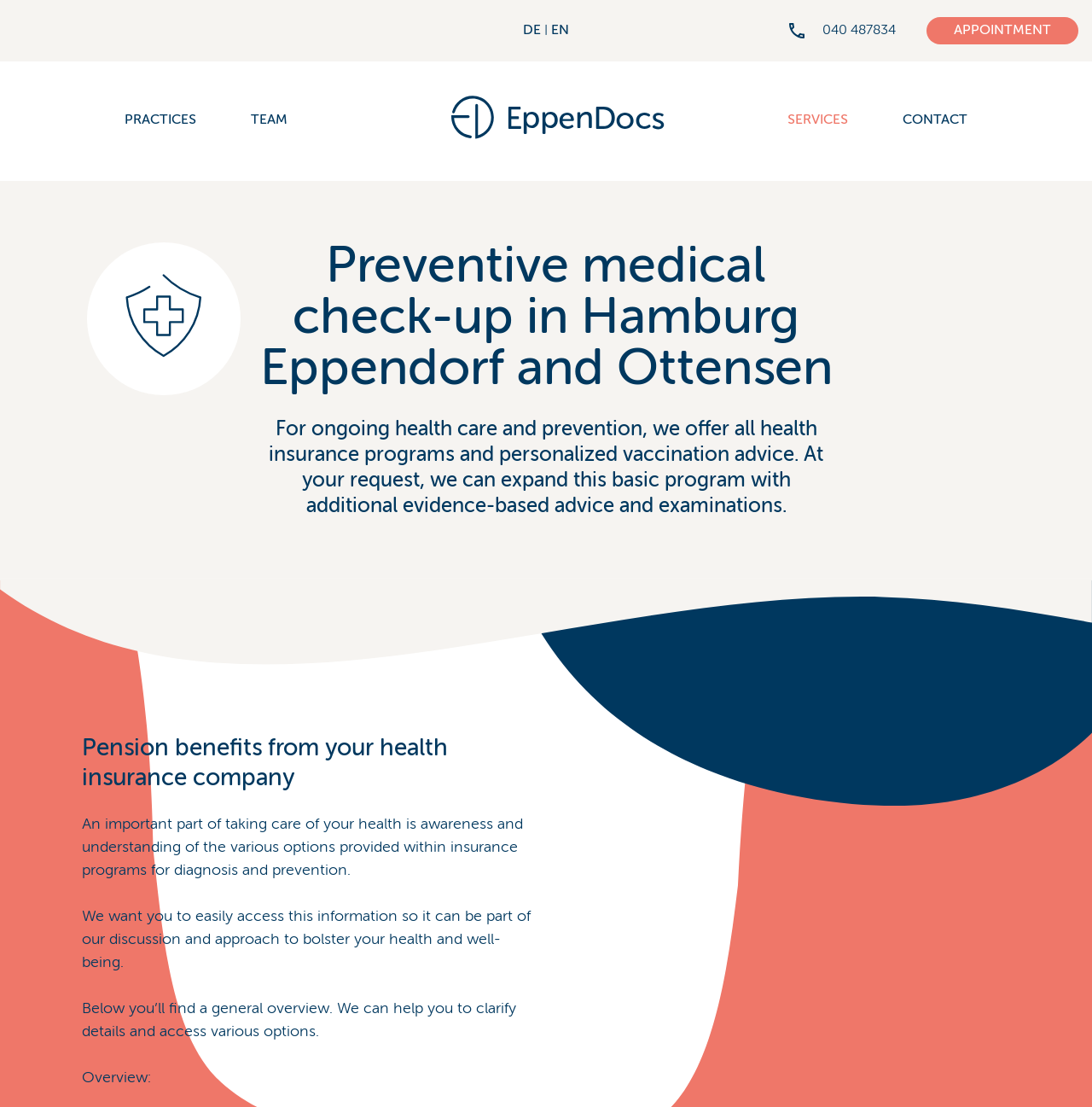Find the UI element described as: "Team" and predict its bounding box coordinates. Ensure the coordinates are four float numbers between 0 and 1, [left, top, right, bottom].

[0.23, 0.103, 0.263, 0.115]